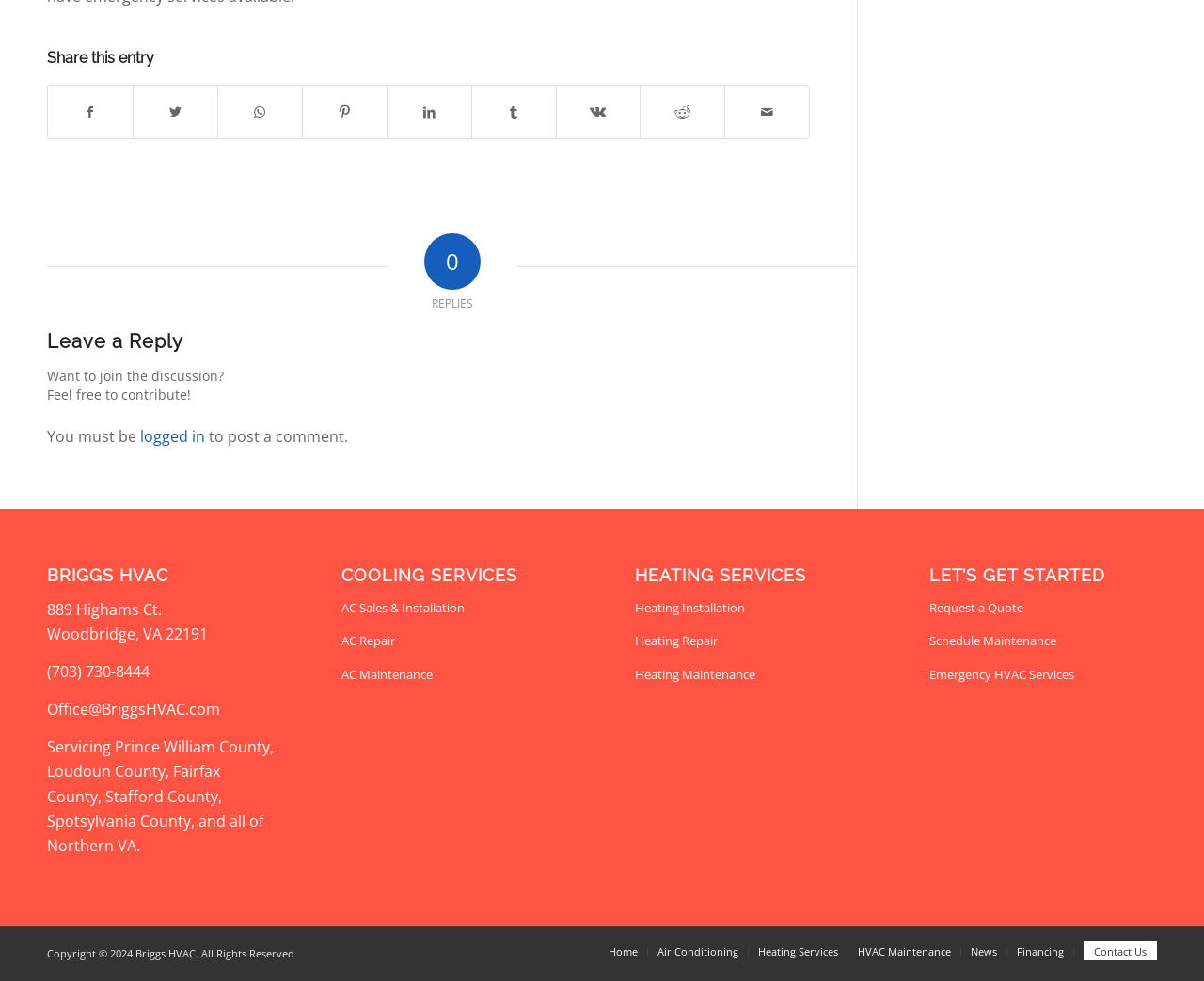What is the phone number of the company?
Please provide a comprehensive answer based on the details in the screenshot.

The phone number of the company can be found in the StaticText '(703) 730-8444' at the top of the webpage, which provides the contact information of the company.